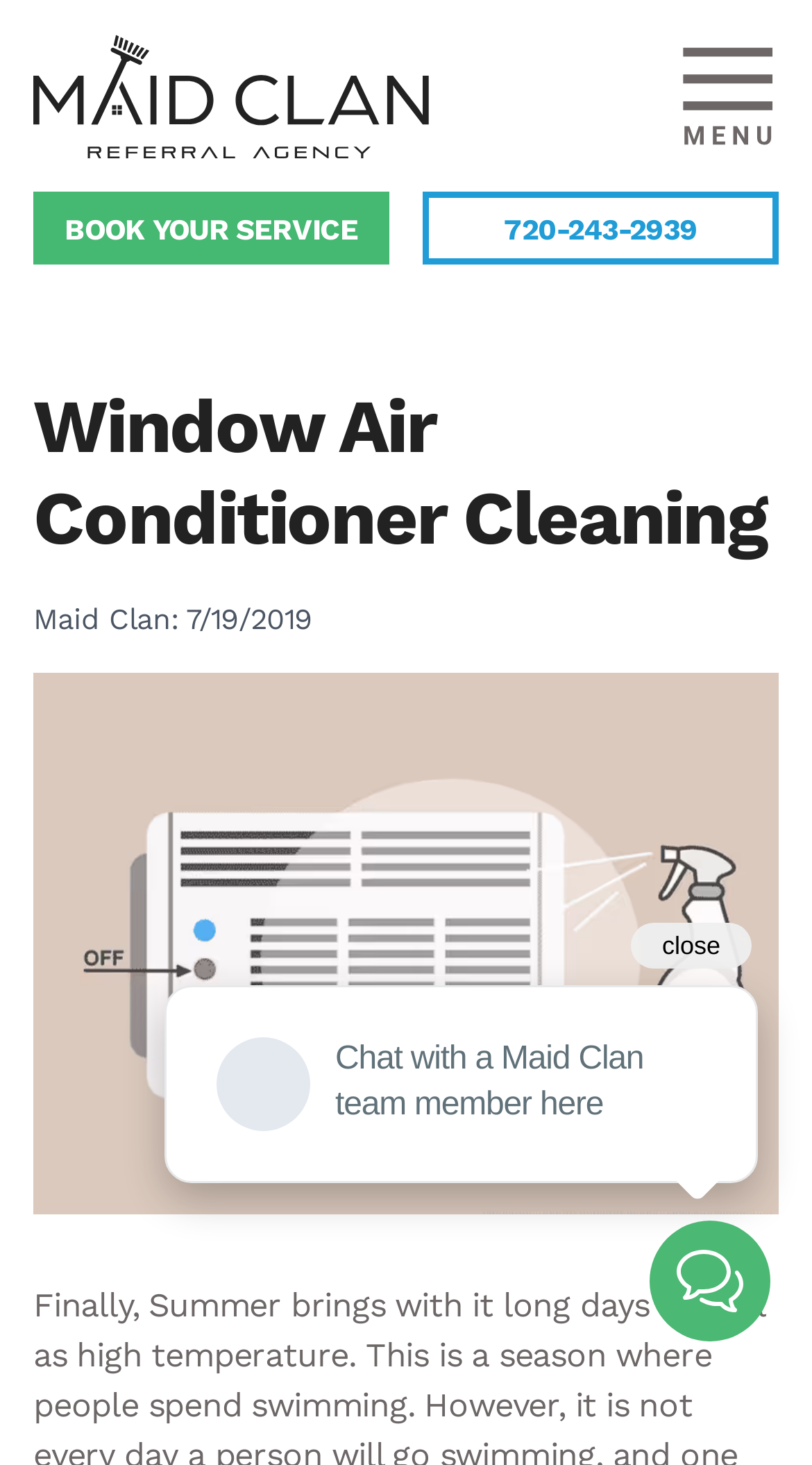What is the phone number to book a service?
Please provide a single word or phrase as your answer based on the screenshot.

720-243-2939